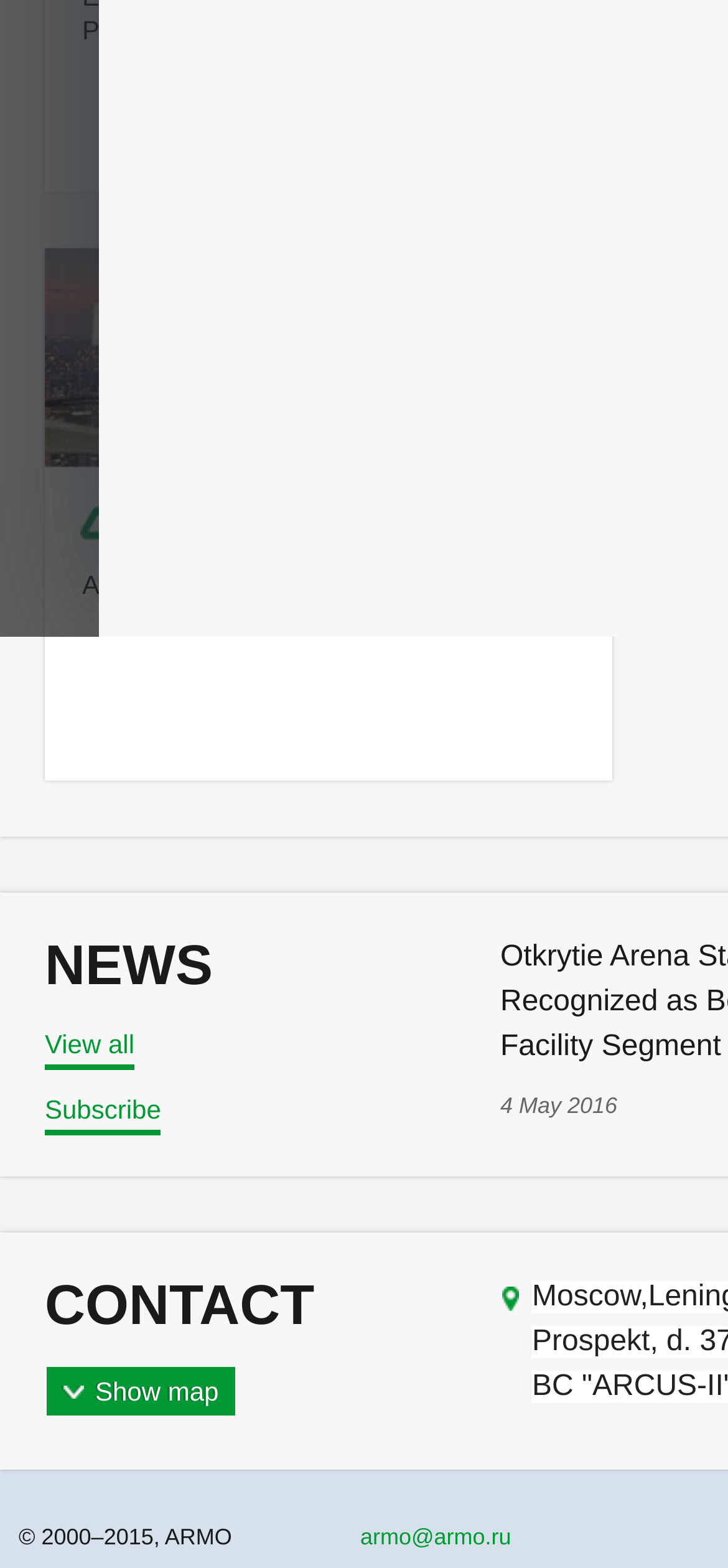Find the bounding box of the UI element described as: "Automation and security More". The bounding box coordinates should be given as four float values between 0 and 1, i.e., [left, top, right, bottom].

[0.062, 0.158, 0.841, 0.498]